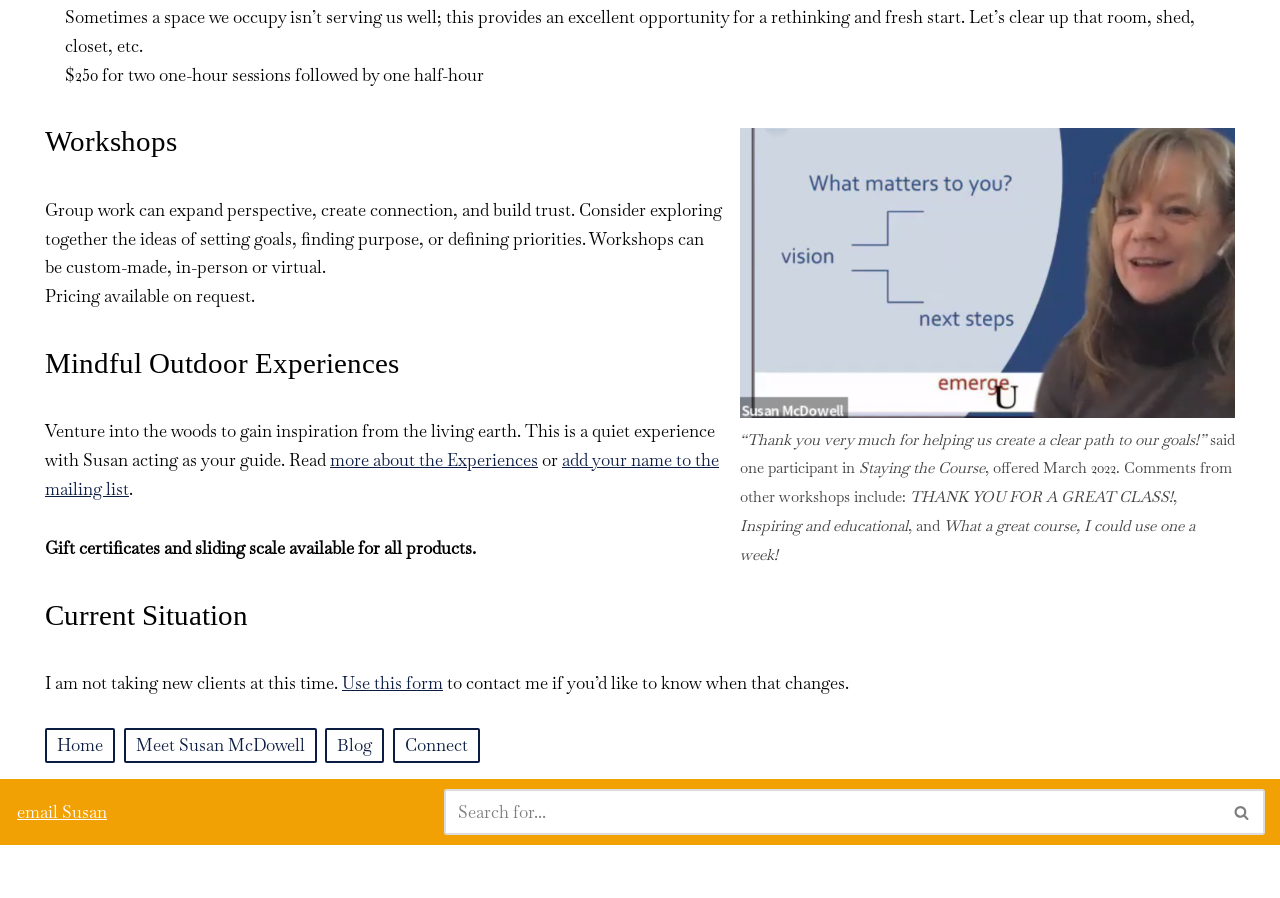Utilize the details in the image to give a detailed response to the question: What is the name of the guide for the outdoor experiences?

The name of the guide for the outdoor experiences is mentioned in the text 'Venture into the woods to gain inspiration from the living earth. This is a quiet experience with Susan acting as your guide.' which is located under the 'Mindful Outdoor Experiences' heading.